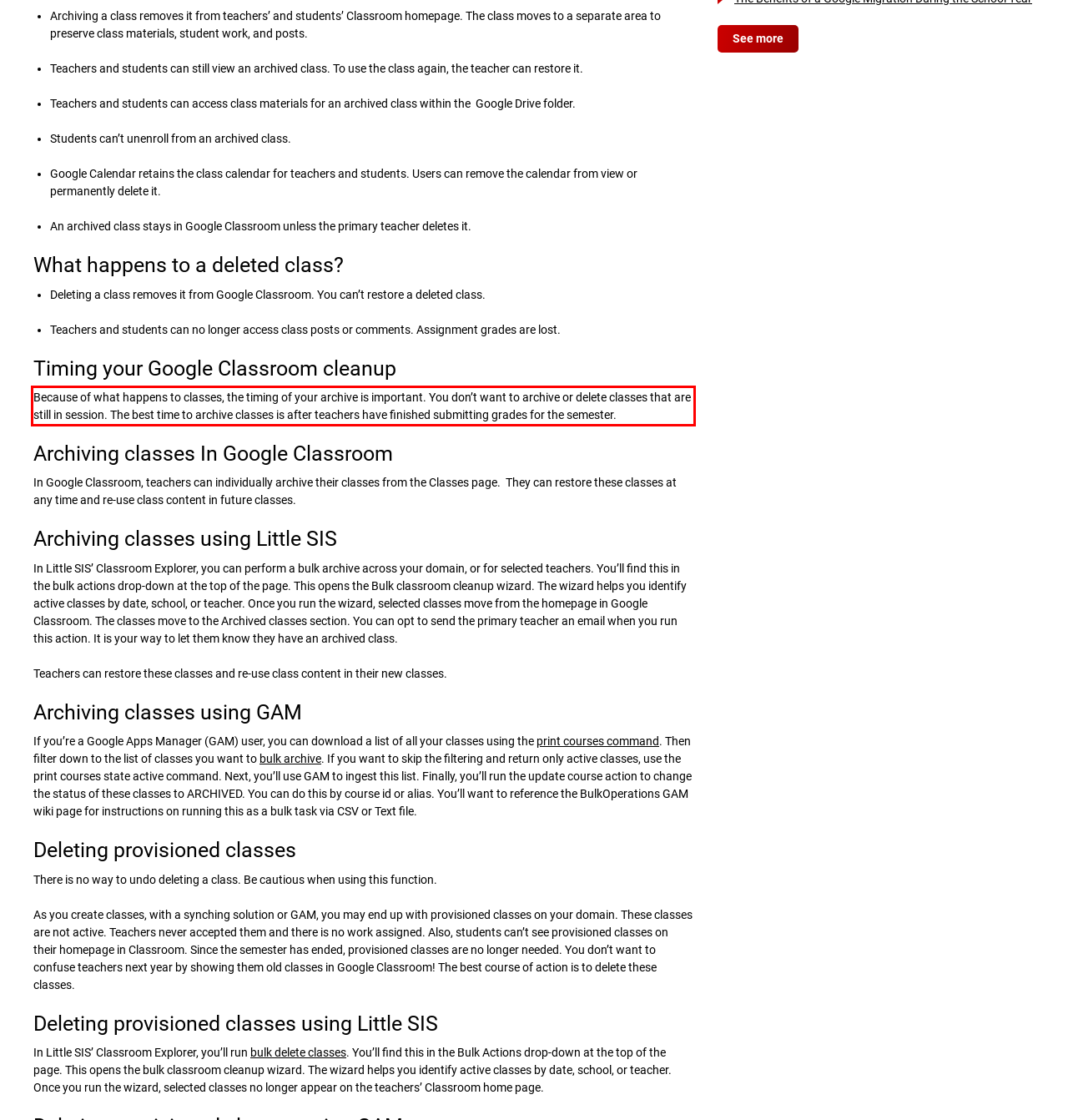You are provided with a screenshot of a webpage that includes a red bounding box. Extract and generate the text content found within the red bounding box.

Because of what happens to classes, the timing of your archive is important. You don’t want to archive or delete classes that are still in session. The best time to archive classes is after teachers have finished submitting grades for the semester.